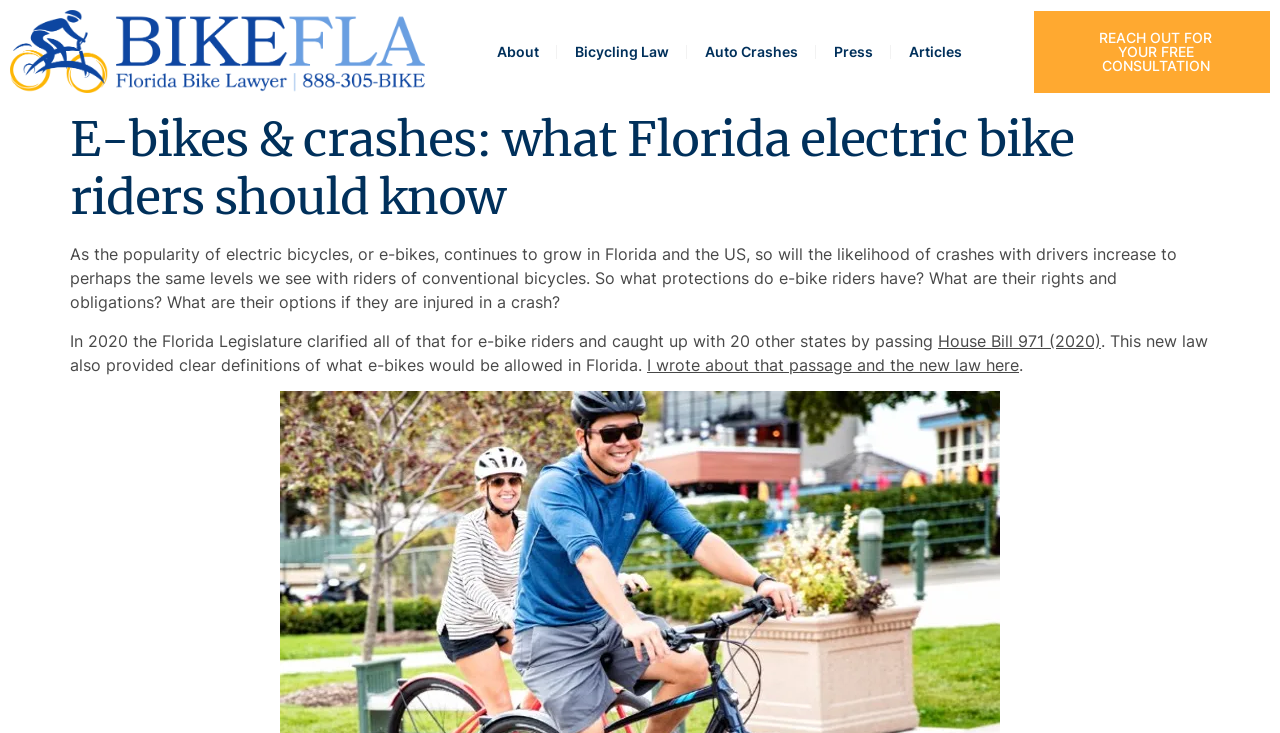Please determine the bounding box coordinates of the element's region to click for the following instruction: "Read the article about House Bill 971".

[0.733, 0.451, 0.86, 0.478]